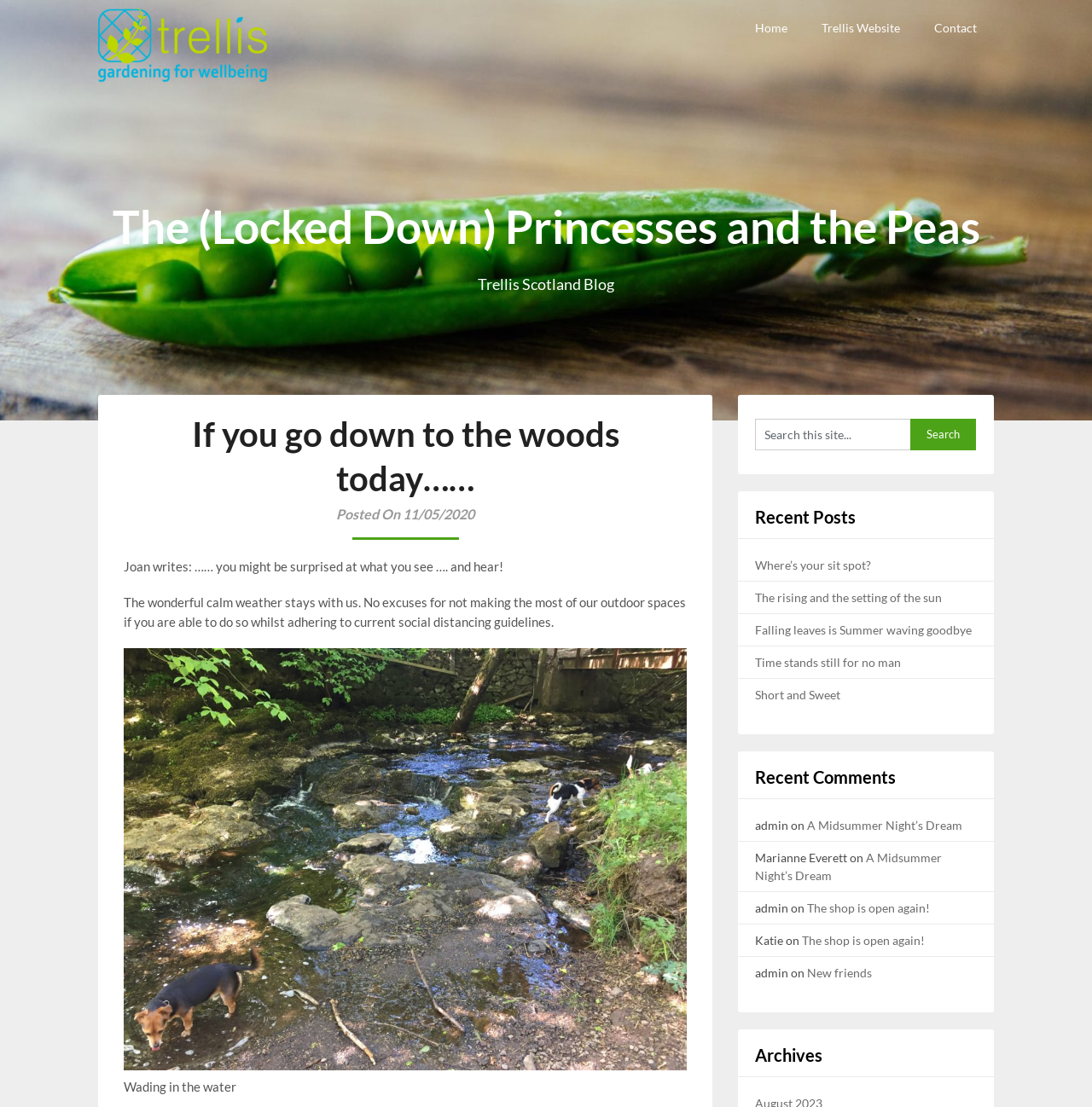What is the name of the commenter on the post 'A Midsummer Night’s Dream'?
Examine the image and give a concise answer in one word or a short phrase.

Marianne Everett